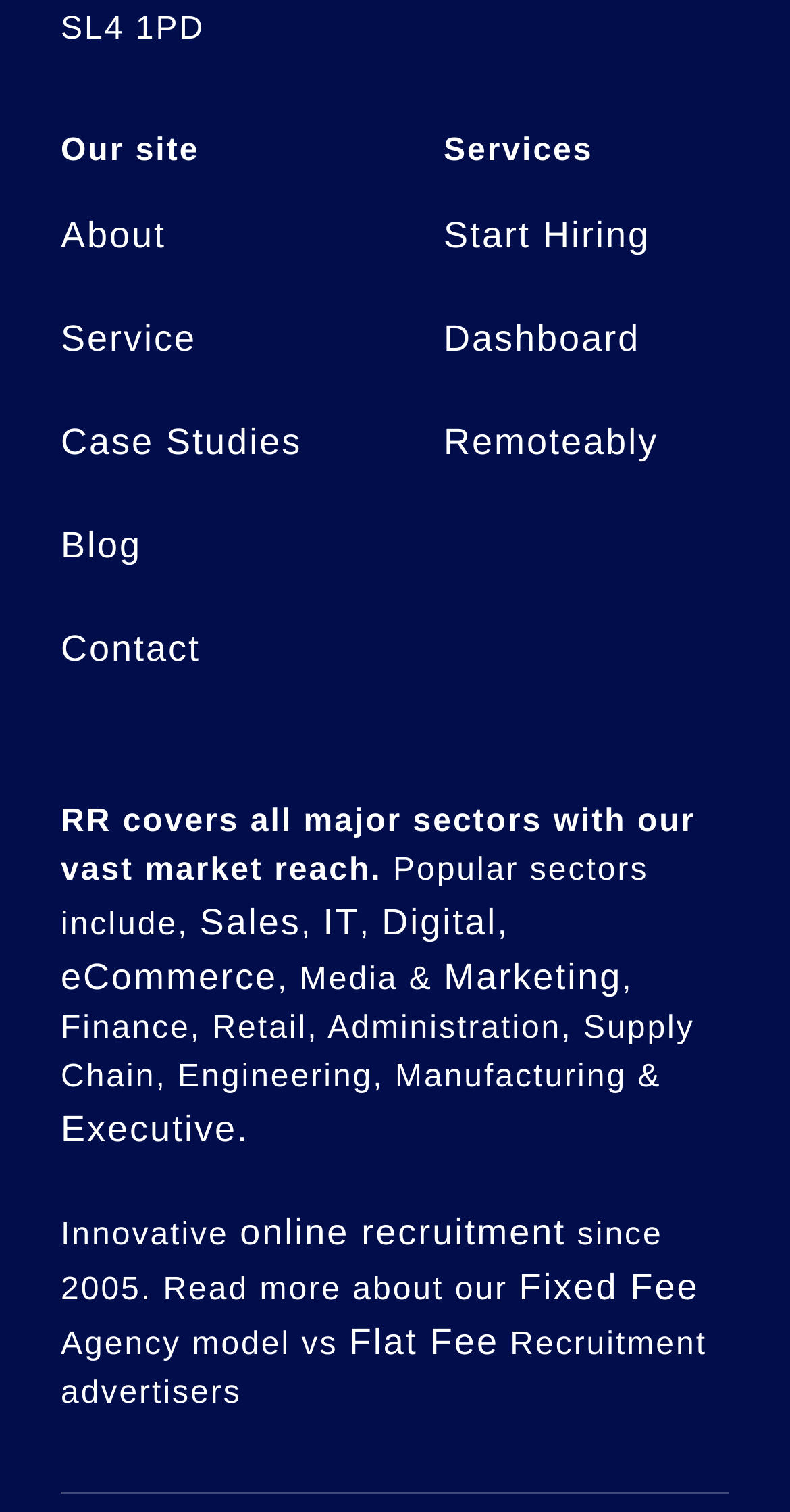Find the bounding box coordinates corresponding to the UI element with the description: "Start Hiring". The coordinates should be formatted as [left, top, right, bottom], with values as floats between 0 and 1.

[0.562, 0.138, 0.823, 0.206]